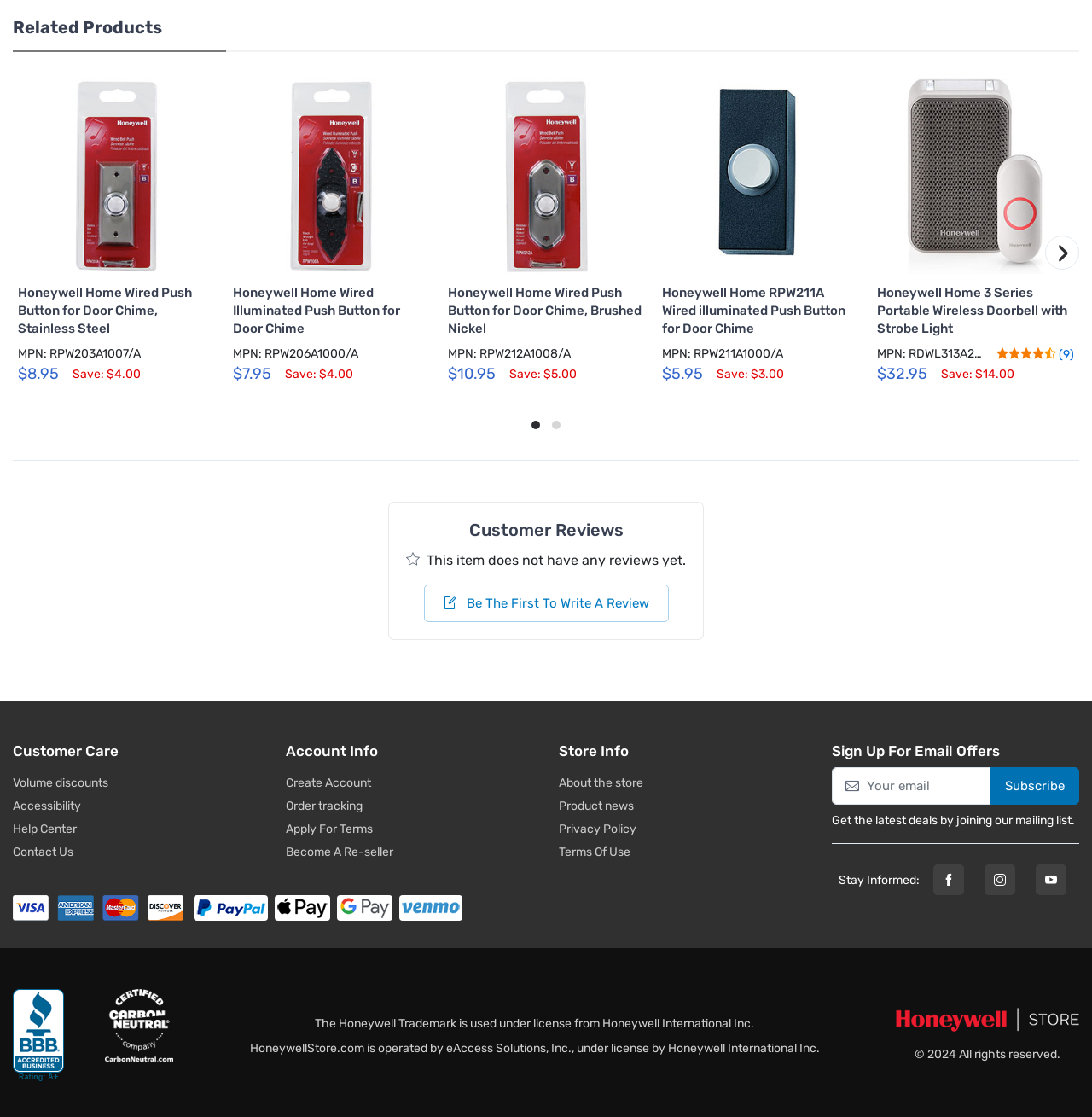Please provide the bounding box coordinate of the region that matches the element description: About the store. Coordinates should be in the format (top-left x, top-left y, bottom-right x, bottom-right y) and all values should be between 0 and 1.

[0.512, 0.693, 0.738, 0.709]